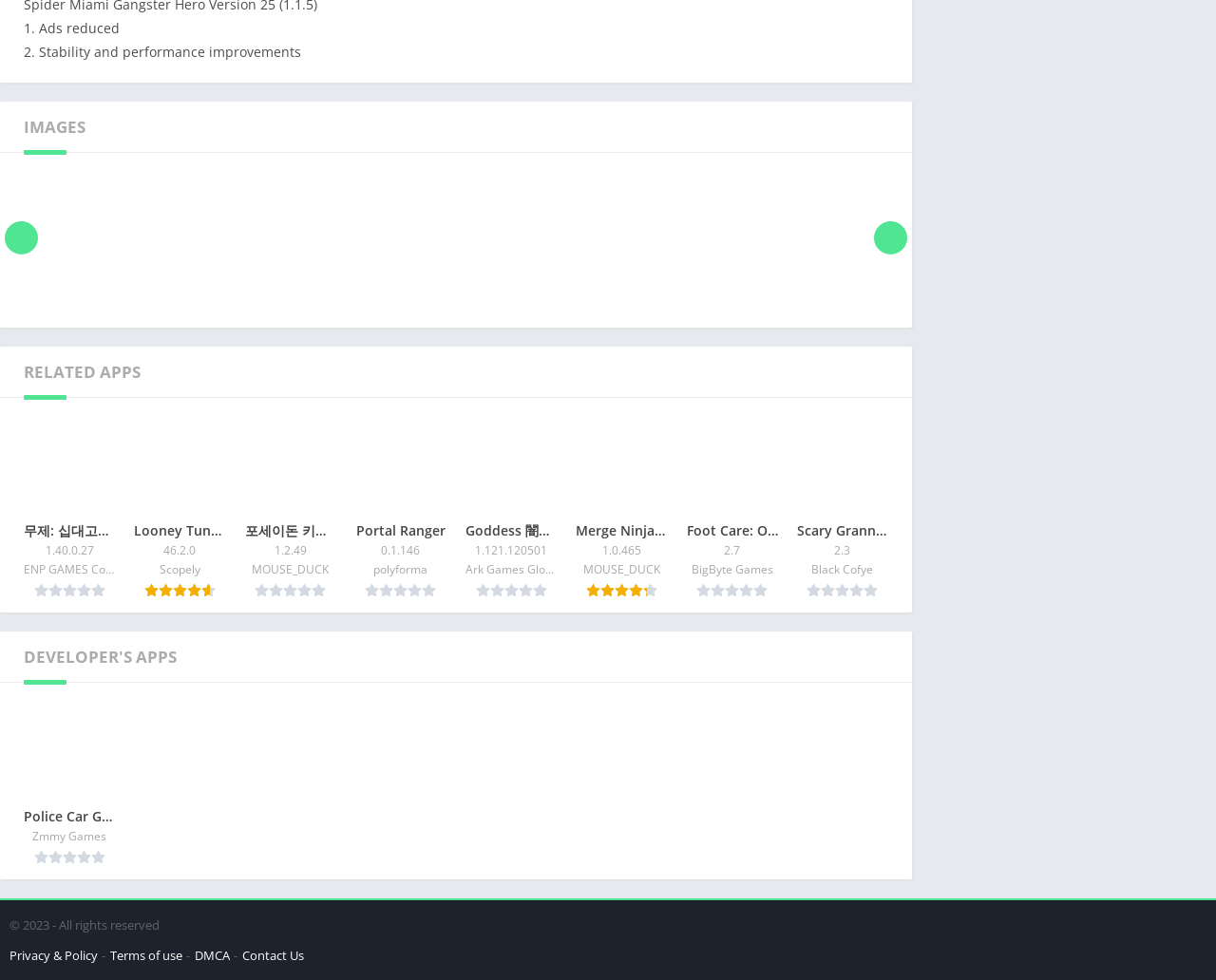Give a short answer using one word or phrase for the question:
What is the first improvement mentioned?

Ads reduced